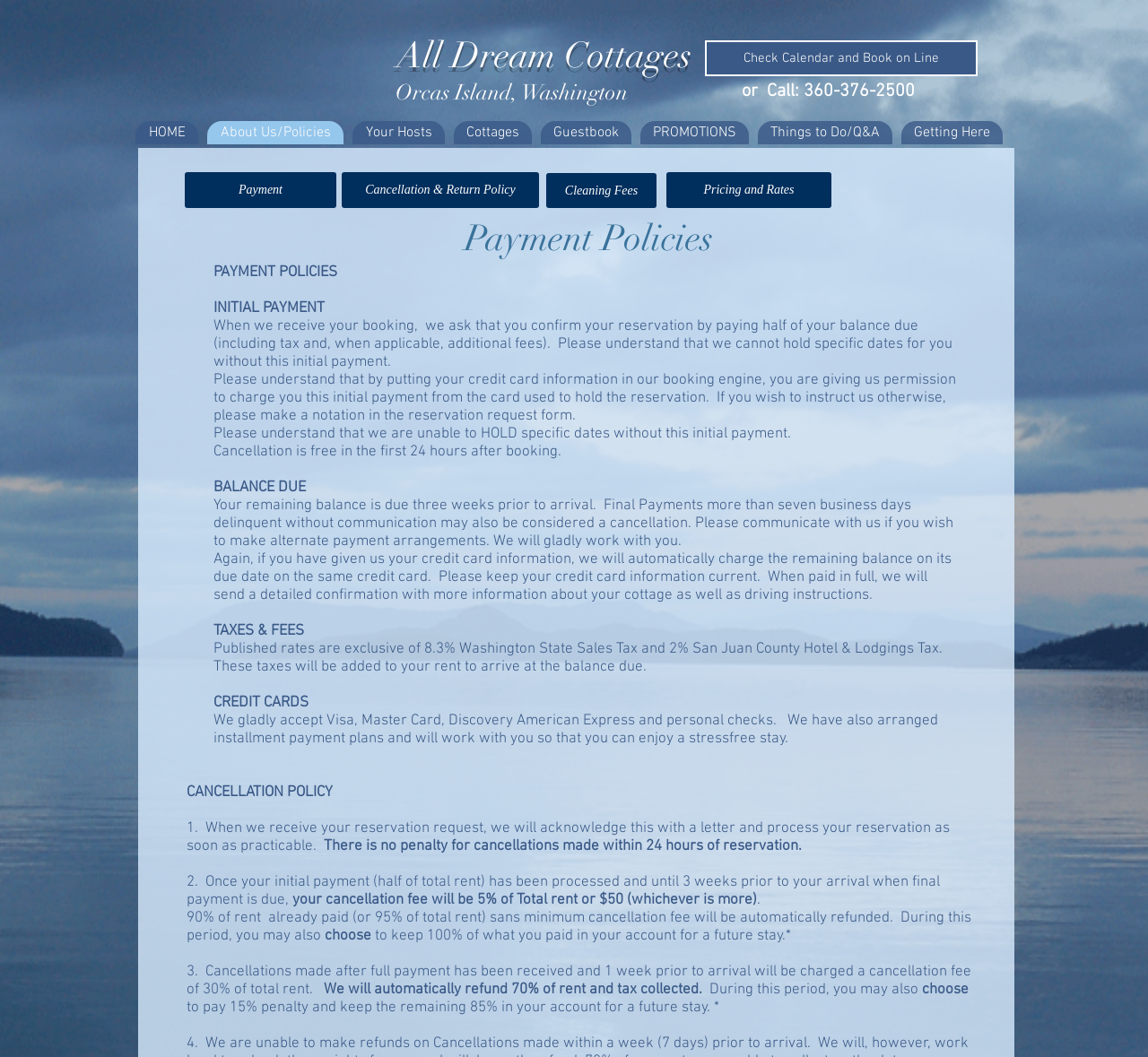Predict the bounding box of the UI element based on this description: "Things to Do/Q&A".

[0.66, 0.115, 0.777, 0.137]